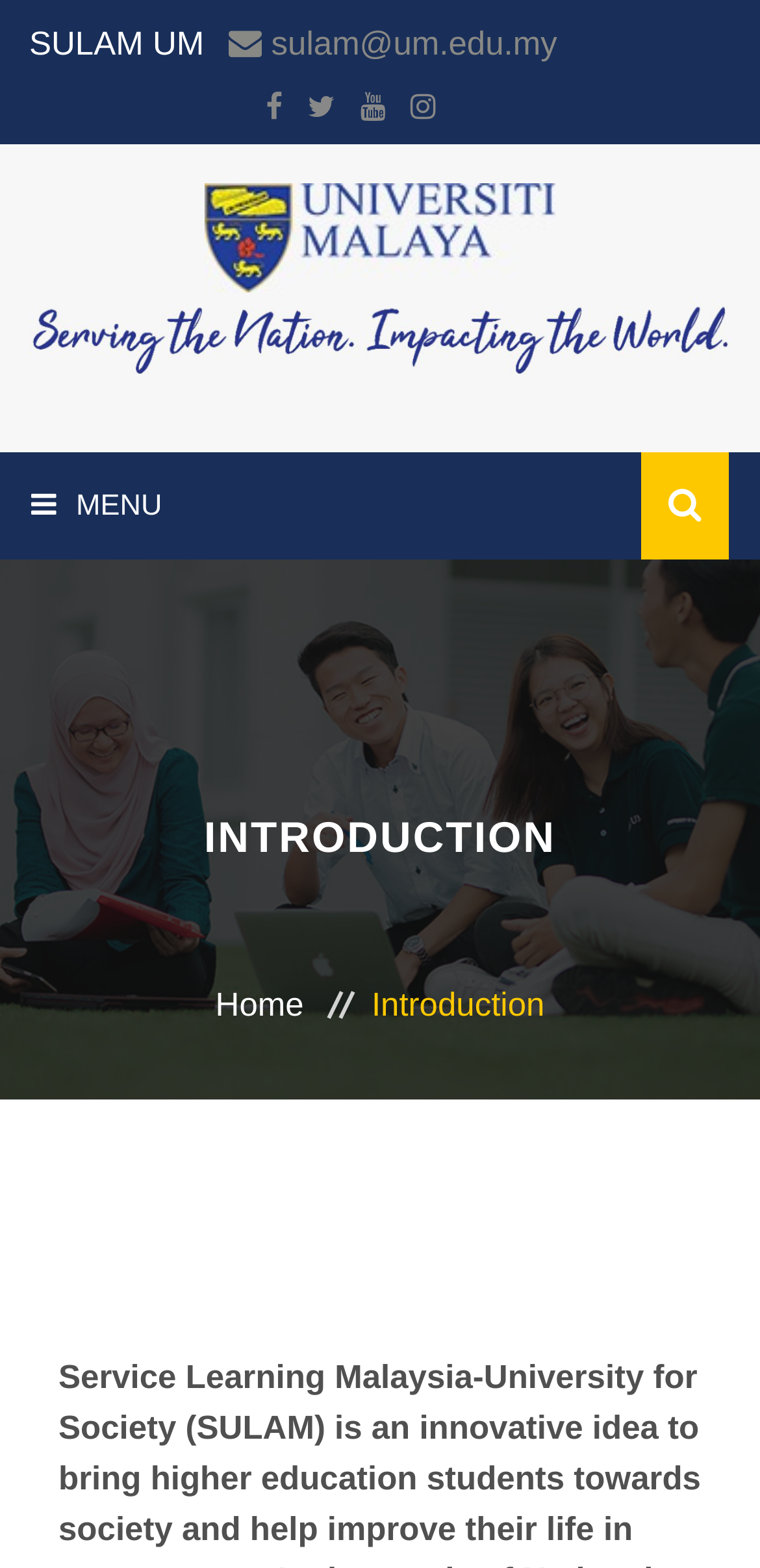Kindly determine the bounding box coordinates for the area that needs to be clicked to execute this instruction: "open MENU".

[0.038, 0.289, 0.962, 0.357]